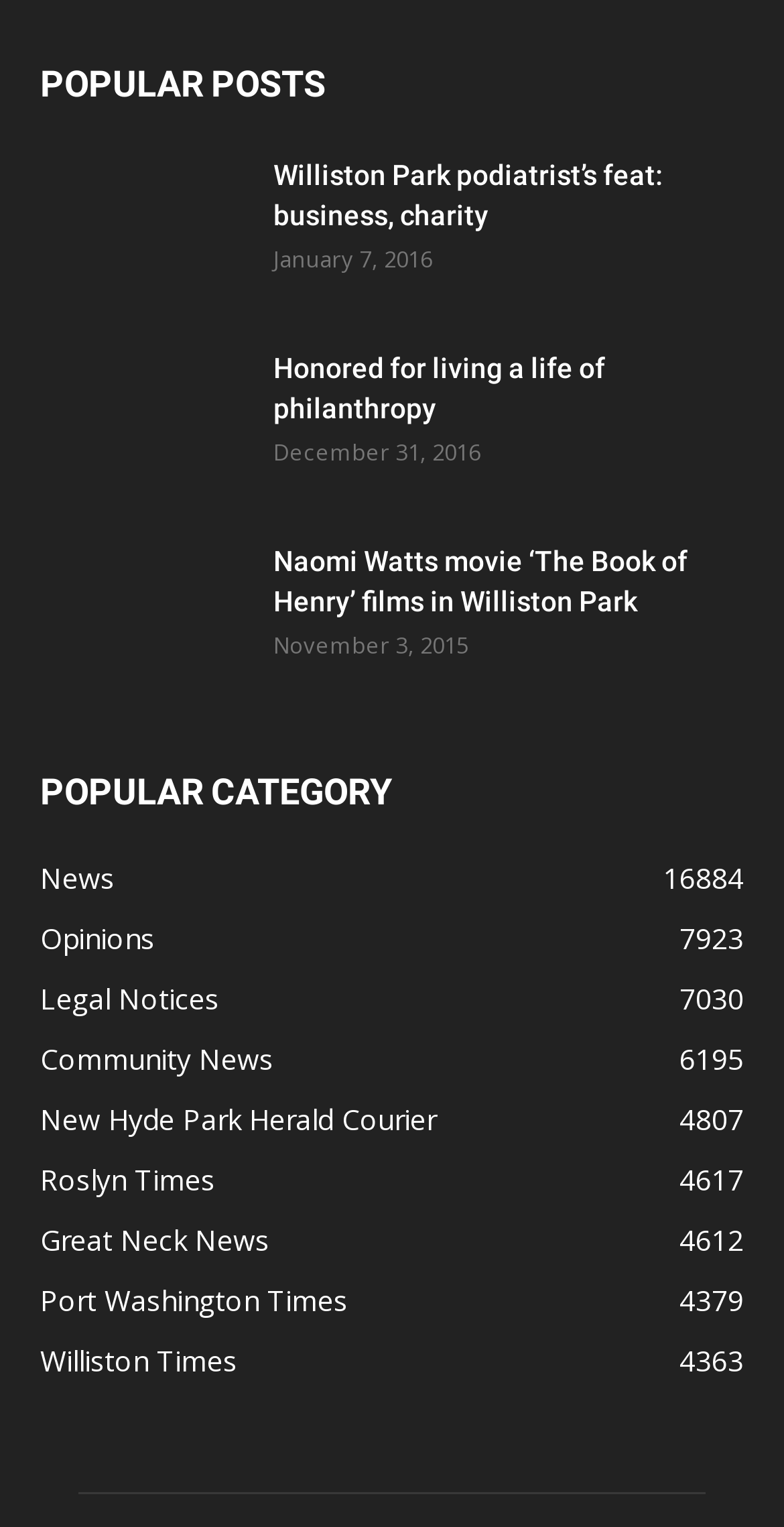How many popular categories are listed?
Could you answer the question in a detailed manner, providing as much information as possible?

The webpage lists popular categories including 'News', 'Opinions', 'Legal Notices', 'Community News', 'New Hyde Park Herald Courier', and 'Roslyn Times', which totals 6 categories.